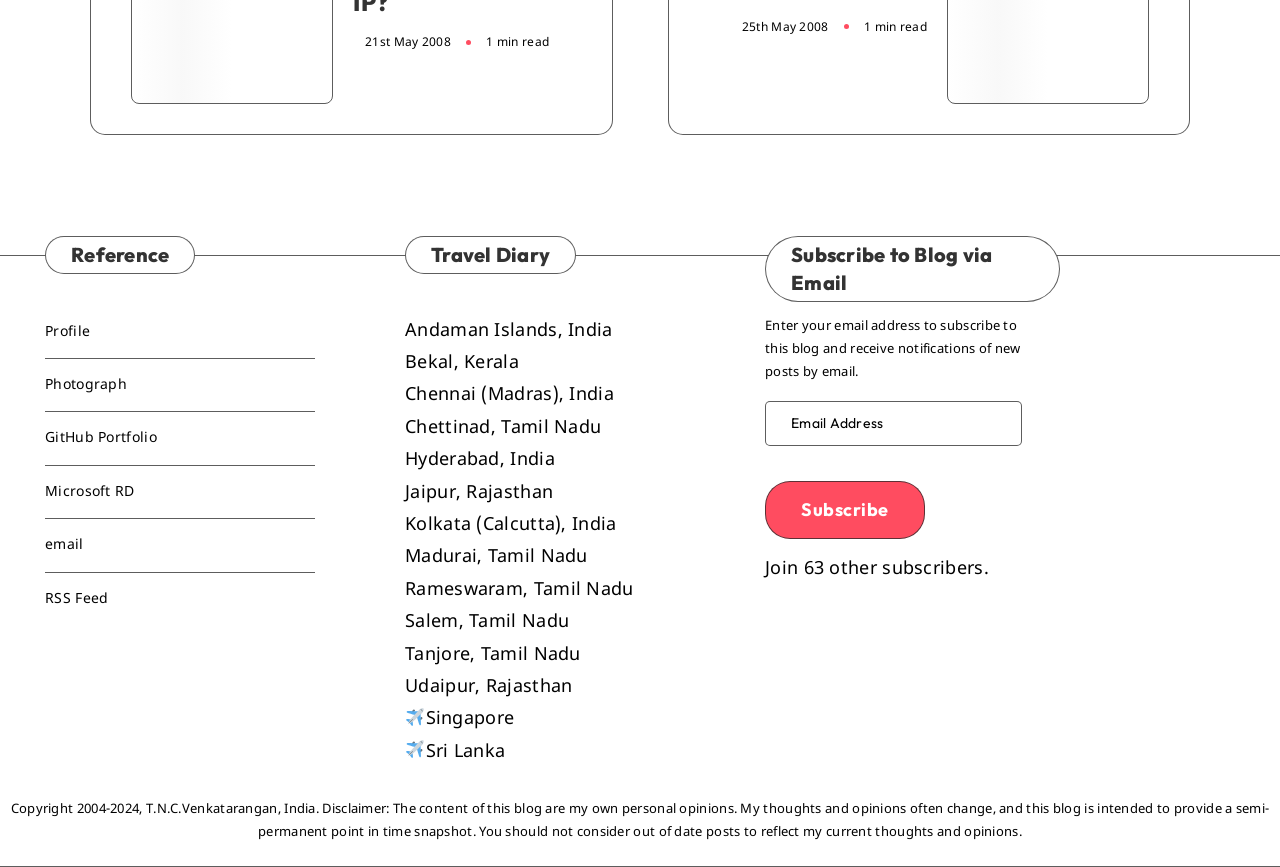Locate the bounding box coordinates of the element you need to click to accomplish the task described by this instruction: "Subscribe to the blog via email".

[0.598, 0.555, 0.722, 0.622]